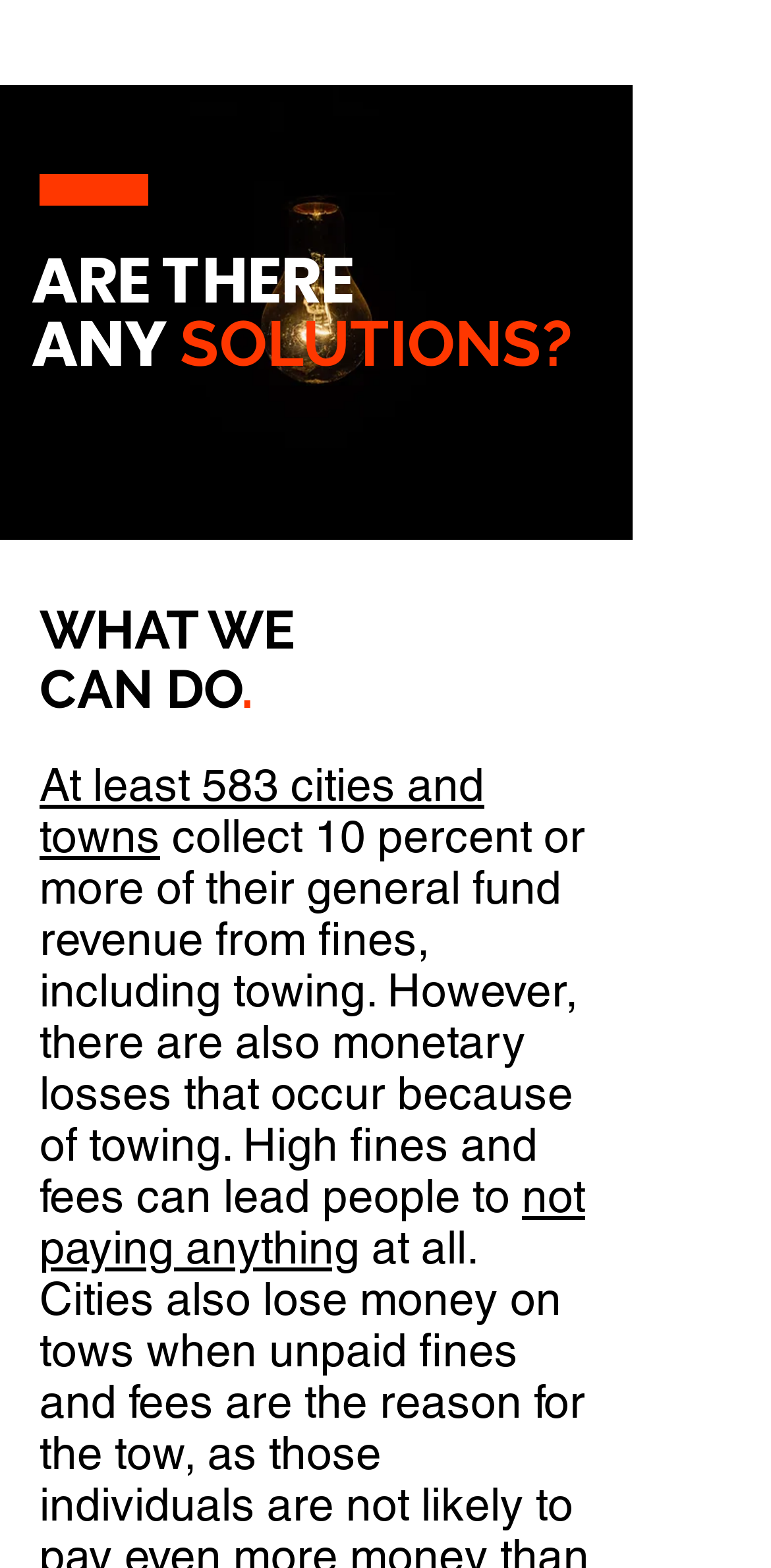Return the bounding box coordinates of the UI element that corresponds to this description: "not paying anything". The coordinates must be given as four float numbers in the range of 0 and 1, [left, top, right, bottom].

[0.051, 0.747, 0.759, 0.813]